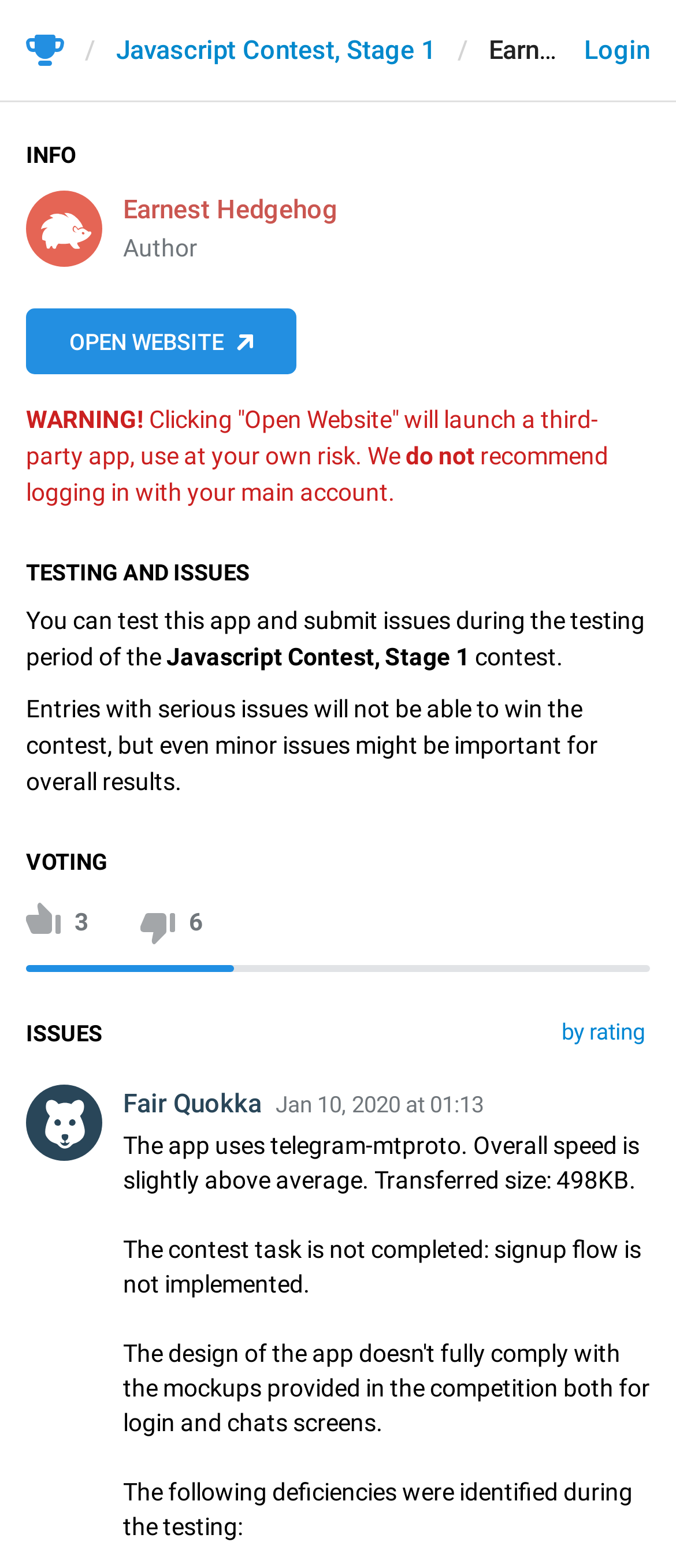Carefully examine the image and provide an in-depth answer to the question: How many headings are there on the webpage?

I identified the headings on the webpage, which are 'INFO', 'TESTING AND ISSUES', 'VOTING', and 'ISSUES'. There are 4 headings in total.